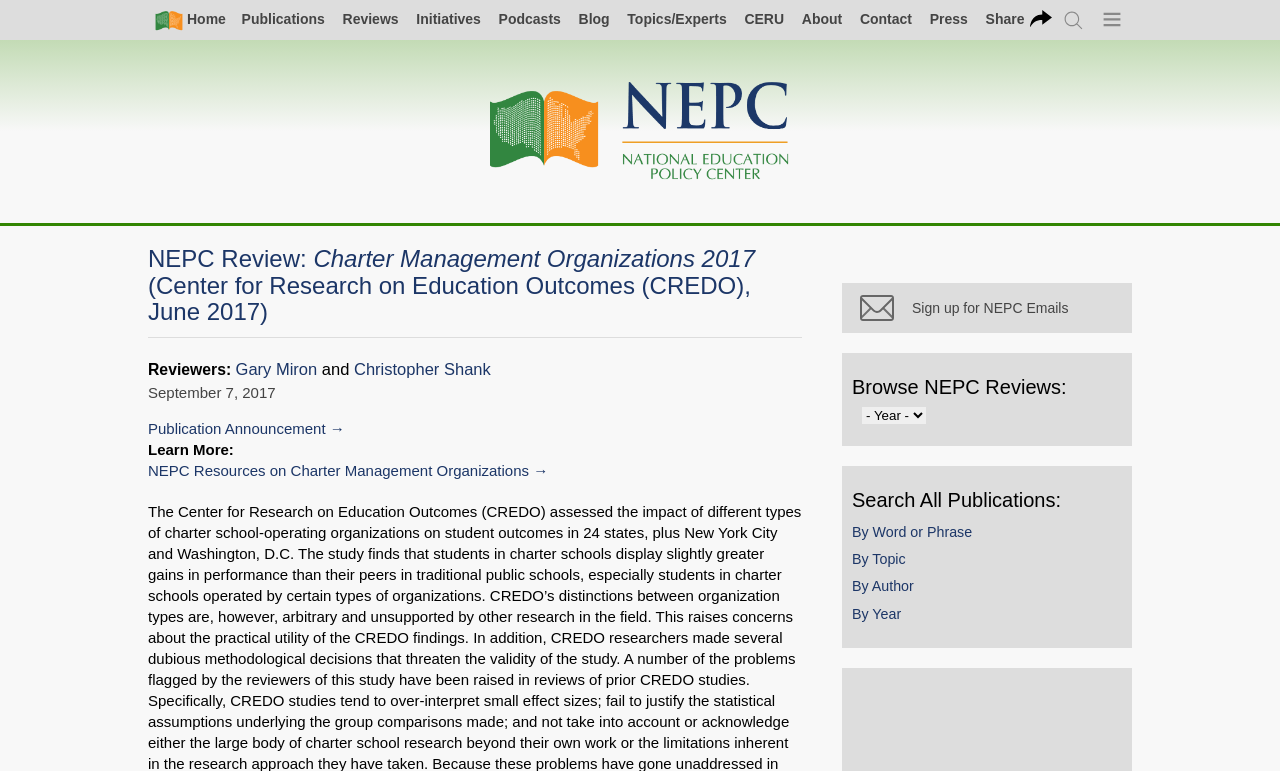Please specify the bounding box coordinates of the clickable section necessary to execute the following command: "Sign up for NEPC Emails".

[0.666, 0.367, 0.877, 0.432]